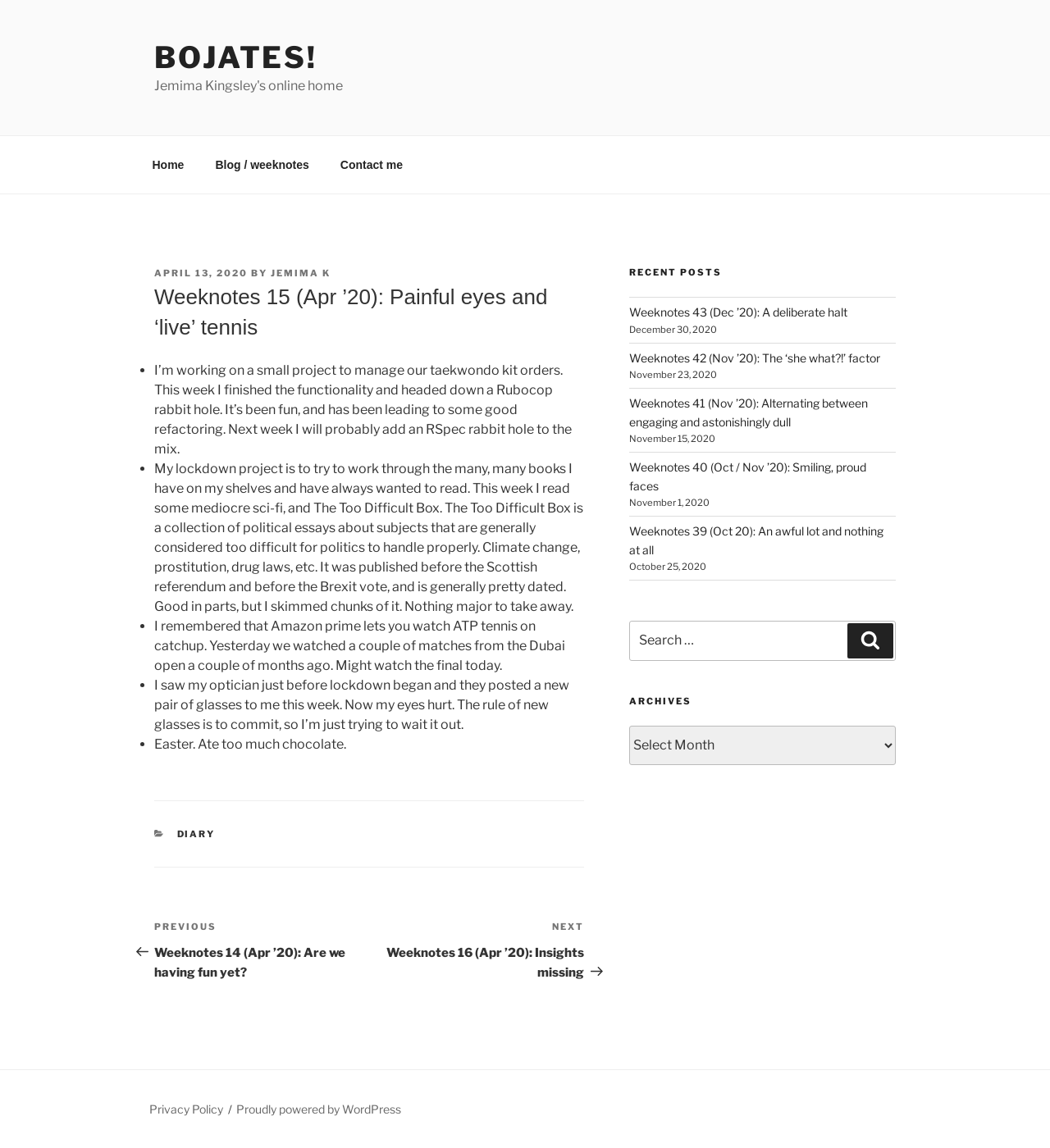Point out the bounding box coordinates of the section to click in order to follow this instruction: "View the 'Weeknotes 14 (Apr ’20): Are we having fun yet?' post".

[0.147, 0.801, 0.352, 0.853]